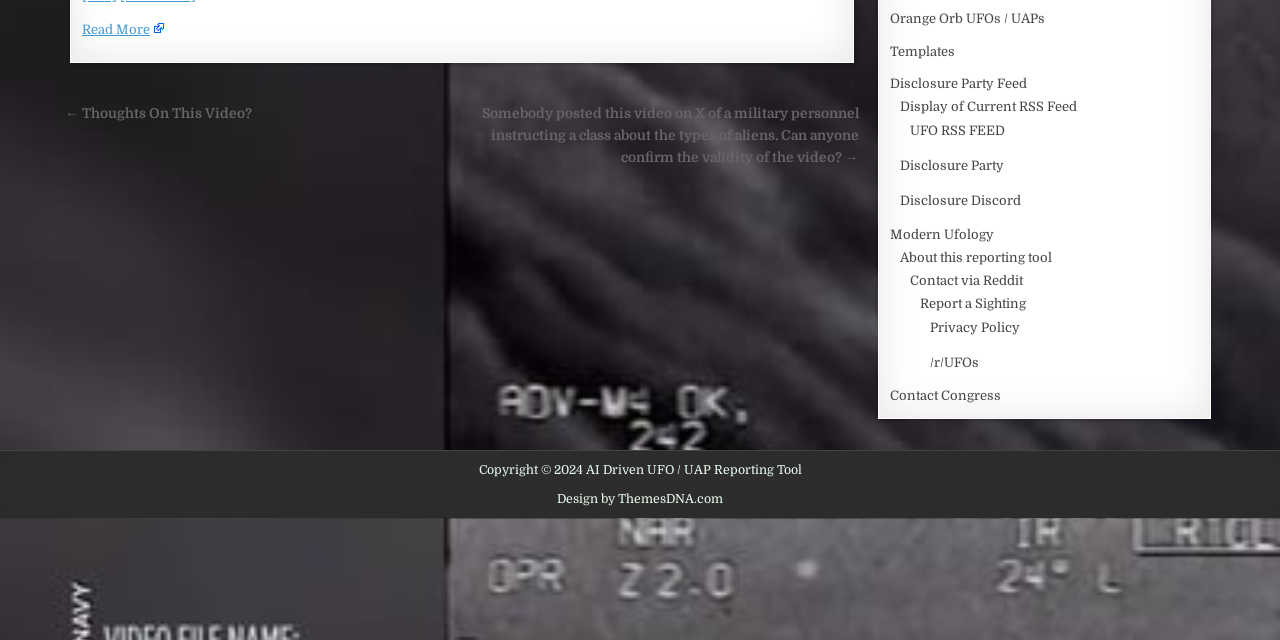Using the description "Display of Current RSS Feed", predict the bounding box of the relevant HTML element.

[0.703, 0.155, 0.842, 0.178]